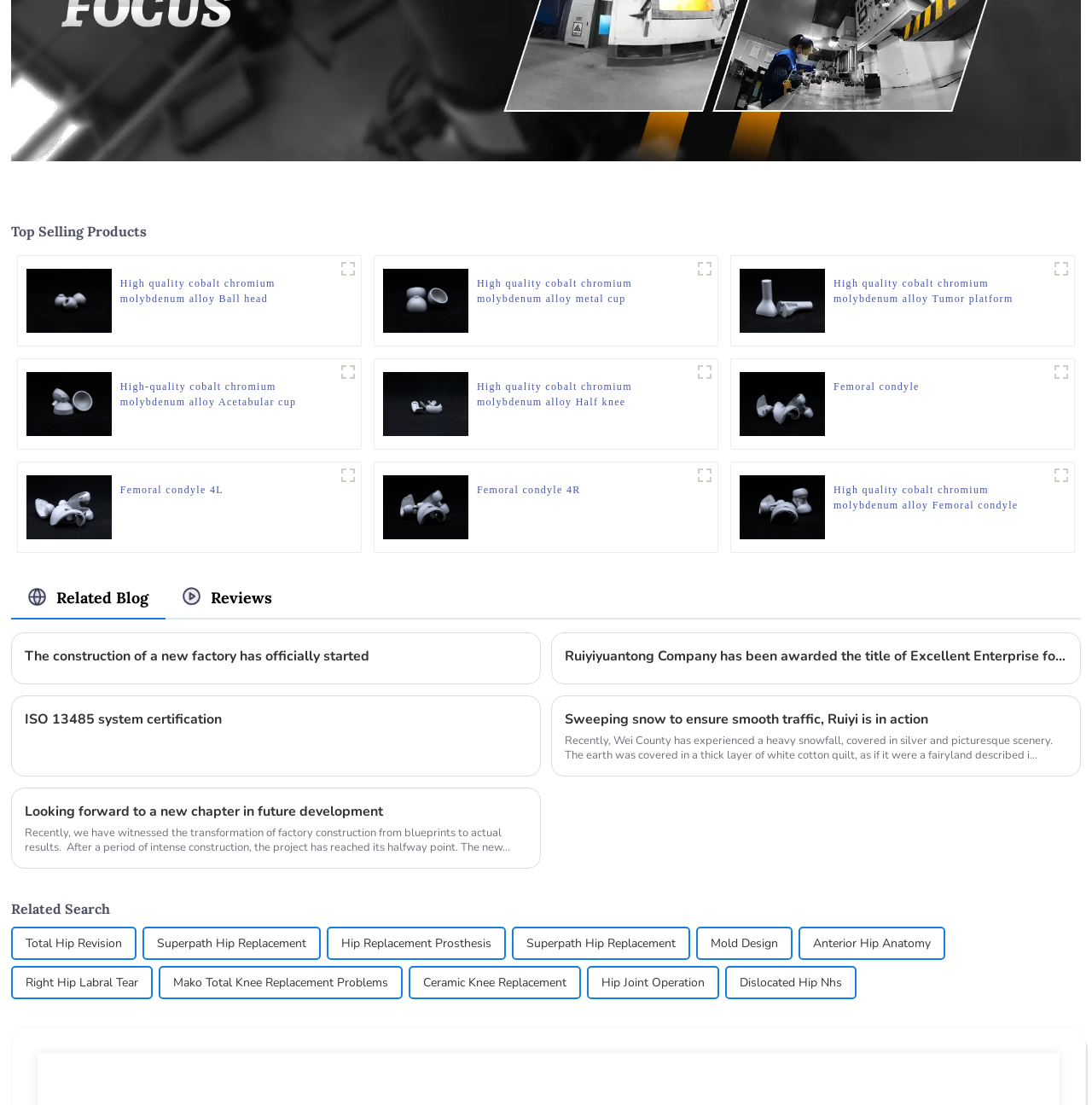Indicate the bounding box coordinates of the element that needs to be clicked to satisfy the following instruction: "View product details of High quality cobalt chromium molybdenum alloy Ball head". The coordinates should be four float numbers between 0 and 1, i.e., [left, top, right, bottom].

[0.11, 0.249, 0.307, 0.277]